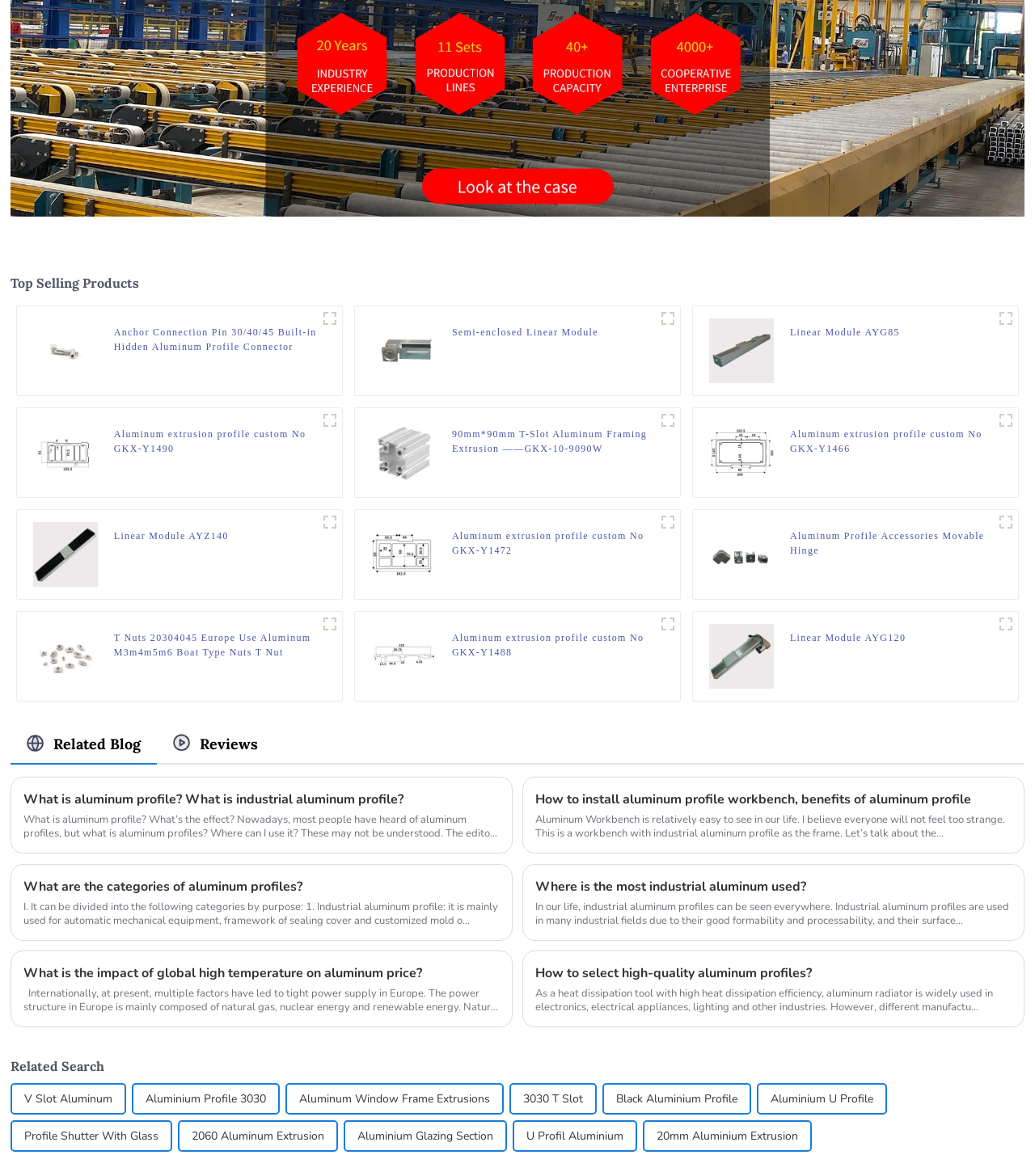How many products are displayed on the webpage?
Analyze the image and provide a thorough answer to the question.

I counted the number of figures on the webpage, and each figure represents a product. There are 12 figures in total, so I conclude that 12 products are displayed on the webpage.